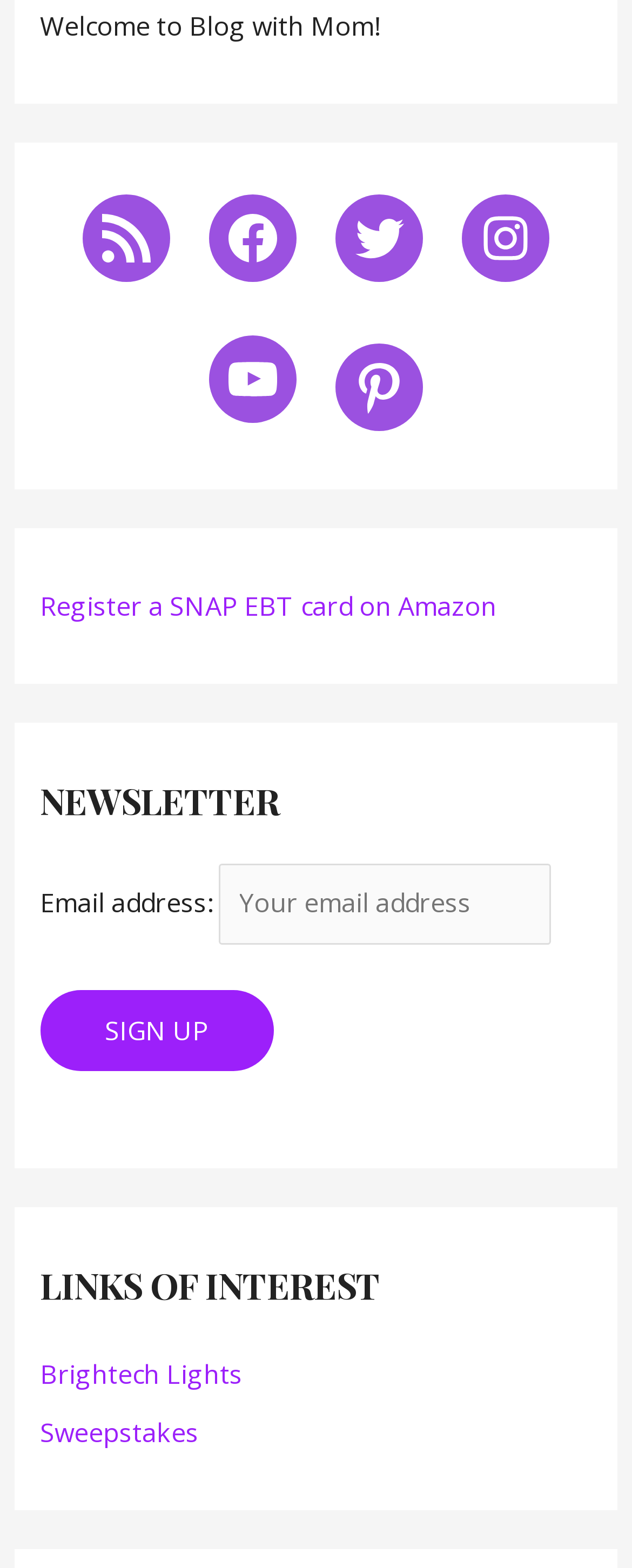What is the purpose of the textbox?
Please answer the question with a single word or phrase, referencing the image.

Email address